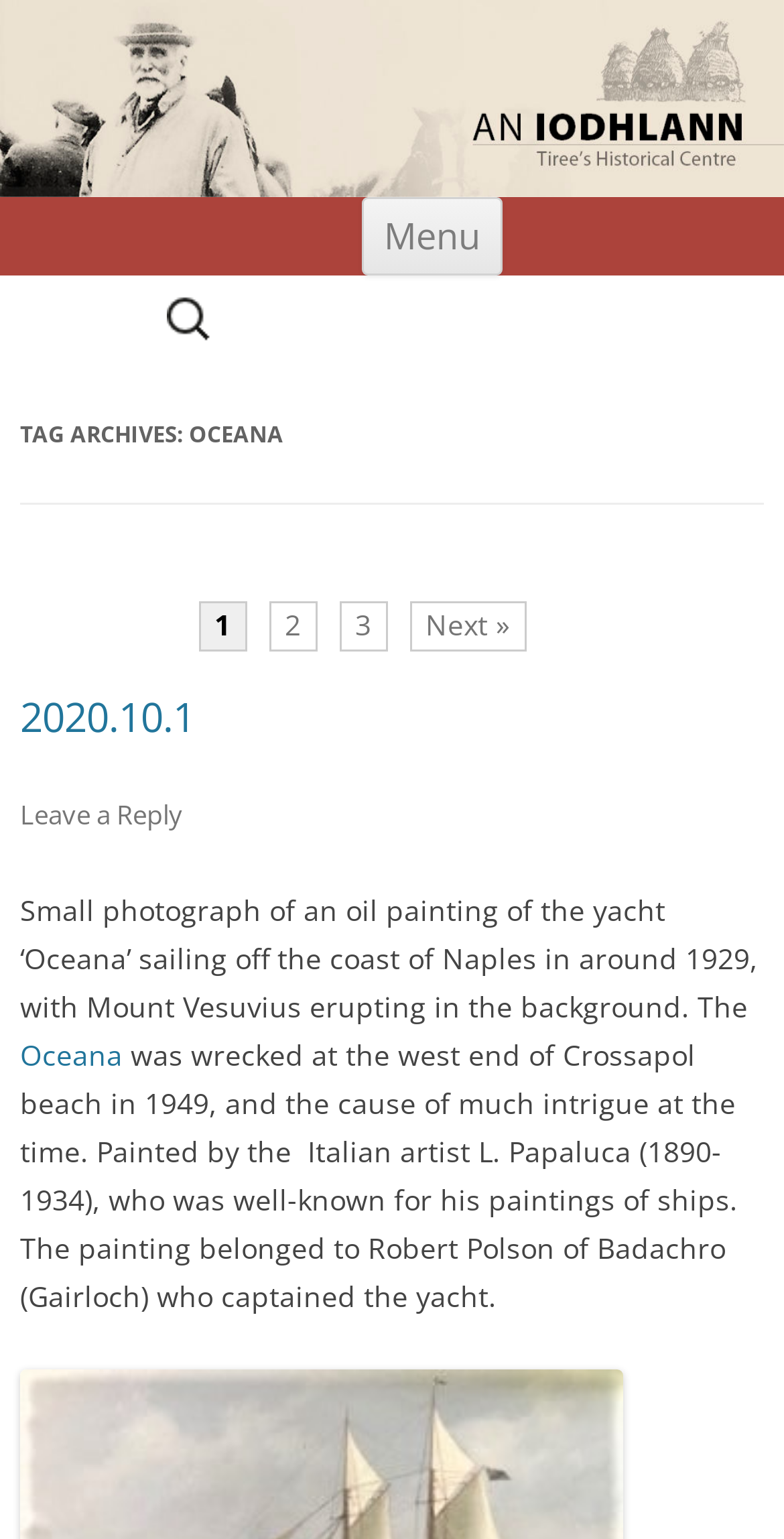Extract the bounding box coordinates of the UI element described: "parent_node: An Iodhlann aria-label="Main Header"". Provide the coordinates in the format [left, top, right, bottom] with values ranging from 0 to 1.

[0.0, 0.0, 1.0, 0.127]